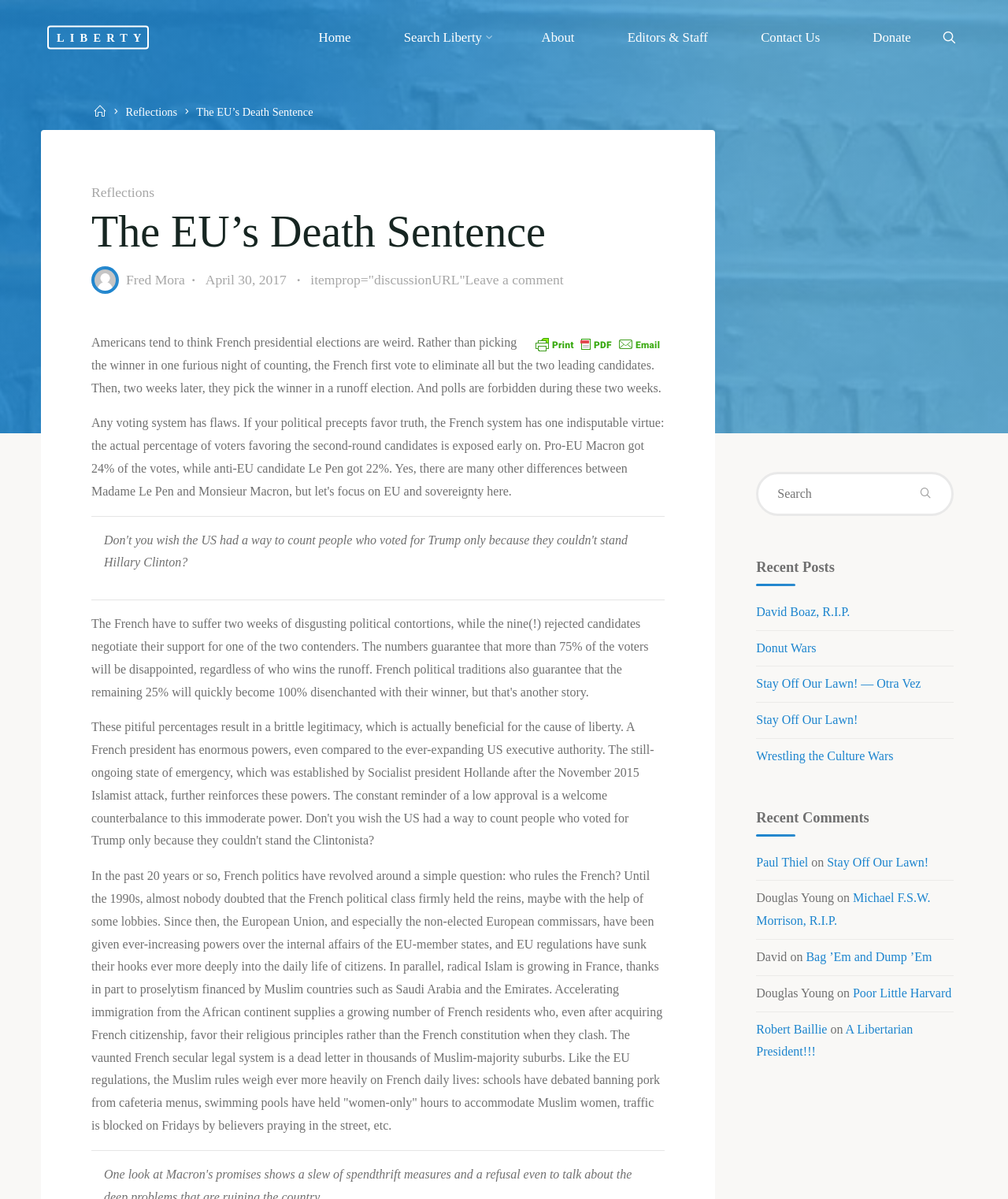Based on the element description: "Search", identify the bounding box coordinates for this UI element. The coordinates must be four float numbers between 0 and 1, listed as [left, top, right, bottom].

[0.935, 0.007, 0.948, 0.057]